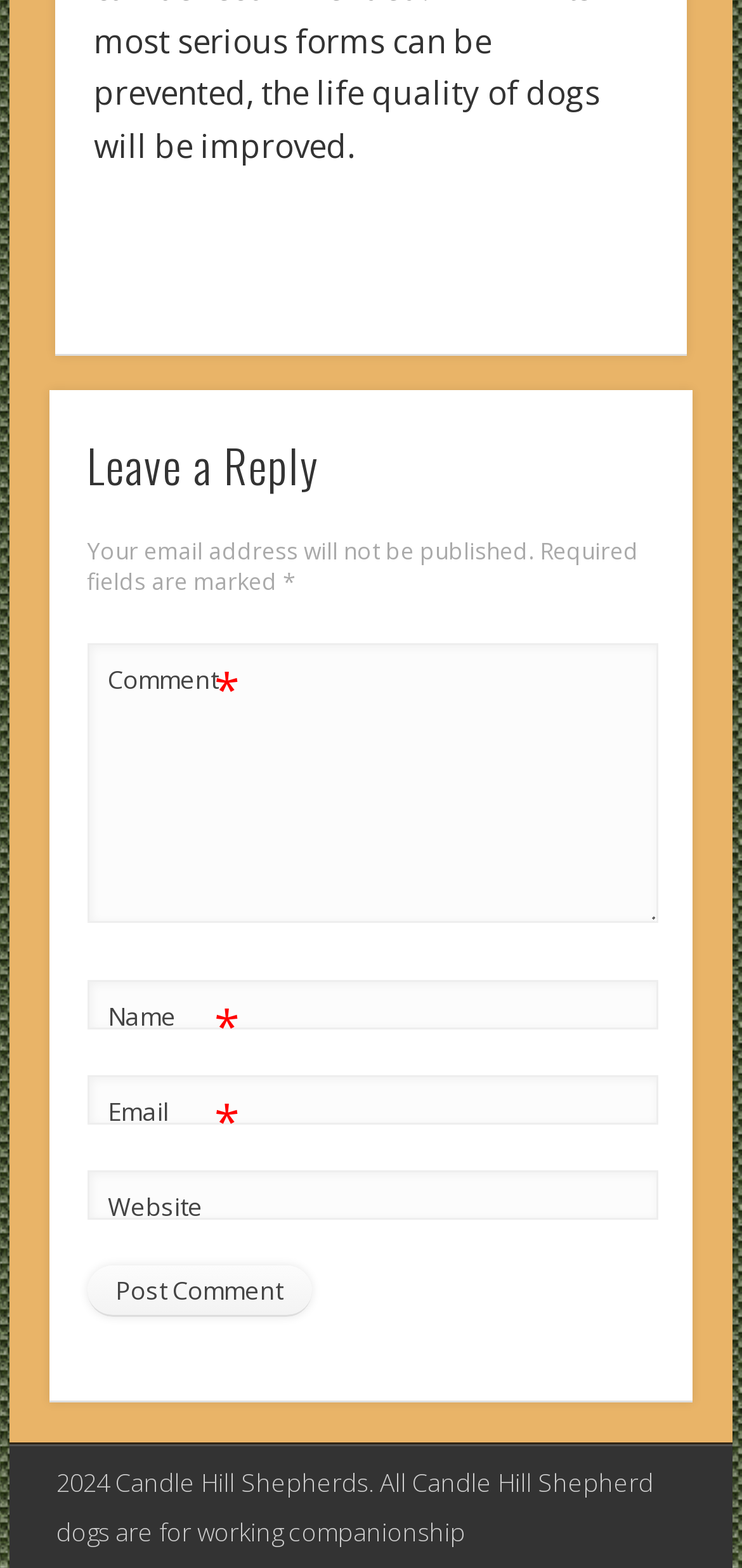What fields are required in the form?
Refer to the image and provide a one-word or short phrase answer.

Comment, Name, Email